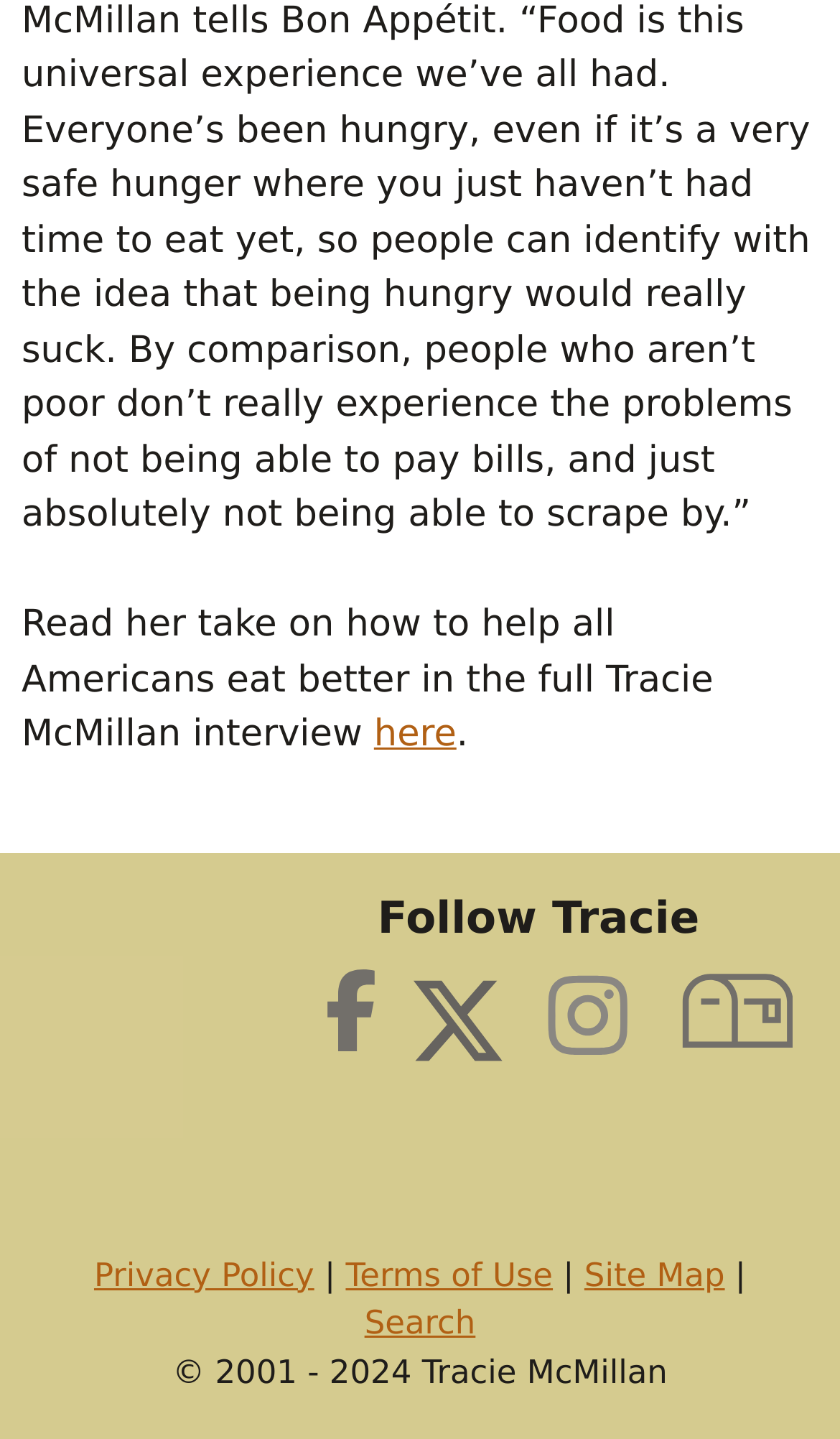Using the webpage screenshot, locate the HTML element that fits the following description and provide its bounding box: "LinkedIn".

None